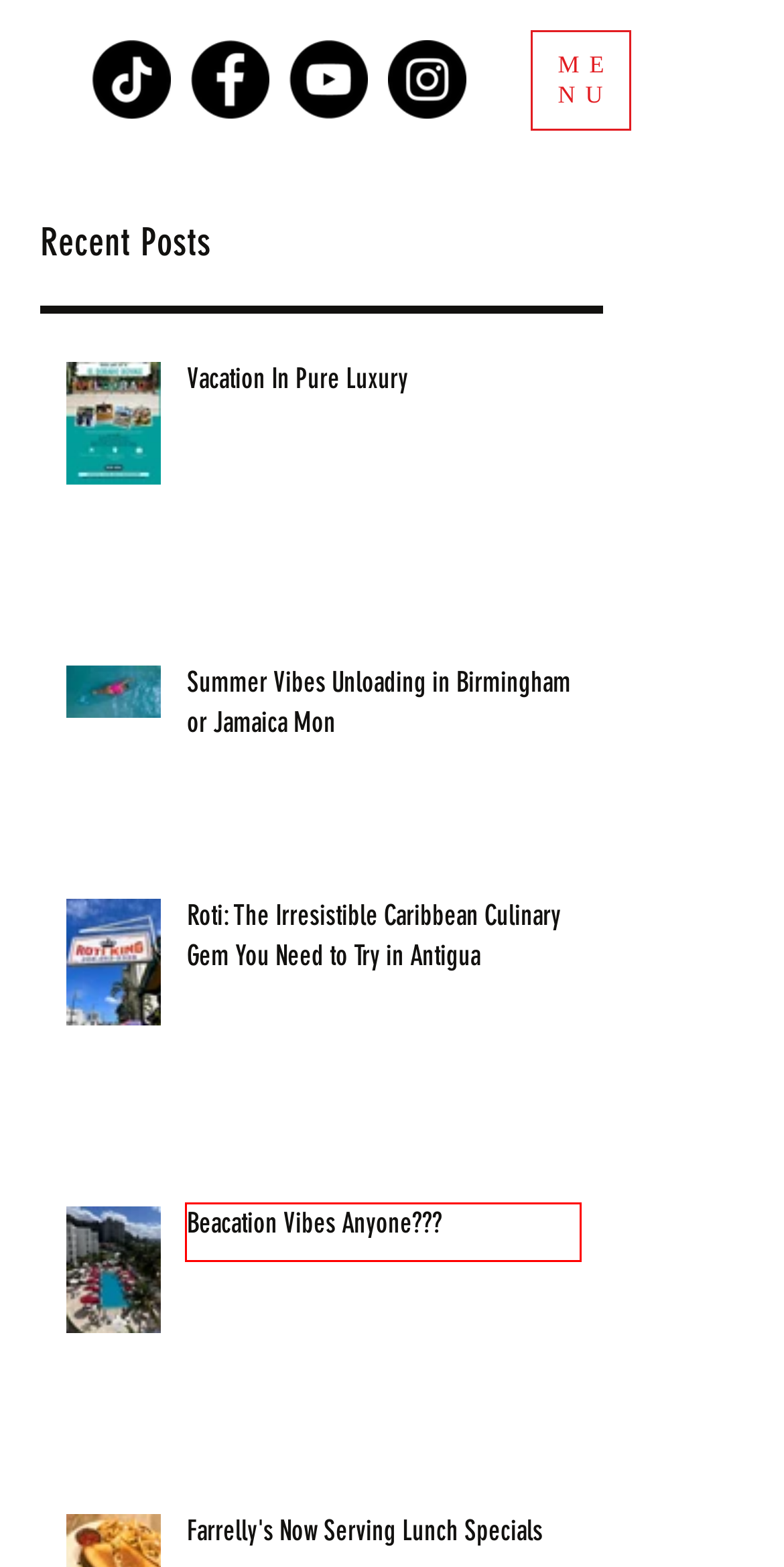Look at the given screenshot of a webpage with a red rectangle bounding box around a UI element. Pick the description that best matches the new webpage after clicking the element highlighted. The descriptions are:
A. Golden Rooster | Eat. Drink. Ride.
B. Unleash Summer Vibes with a Food Tour and Travel Jamaica
C. Indulge in Pure Luxury: Palafitos Overwater Bungalow Experience
D. What to eat in Antigua: Roti – A Must-Try Caribbean Delicacy
E. November - 2018
F. Fleming's Steakhouse | Eat. Drink. Ride.
G. Farrelly's Southern Bar Lunch Specials: A Must-Try Experience
H. Beacation Vibes Anyone???

H